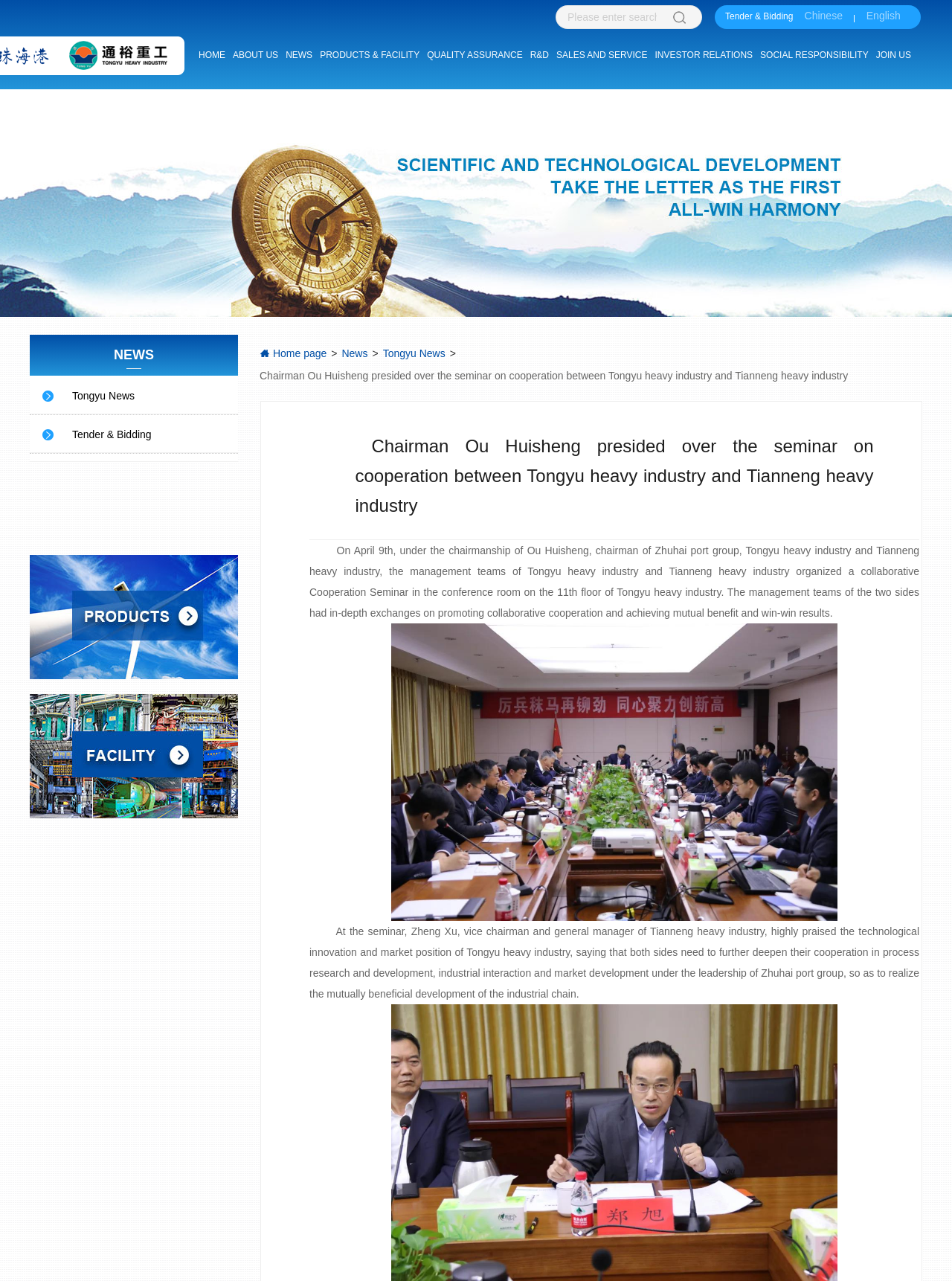Determine the bounding box coordinates for the HTML element mentioned in the following description: "English". The coordinates should be a list of four floats ranging from 0 to 1, represented as [left, top, right, bottom].

[0.897, 0.008, 0.959, 0.024]